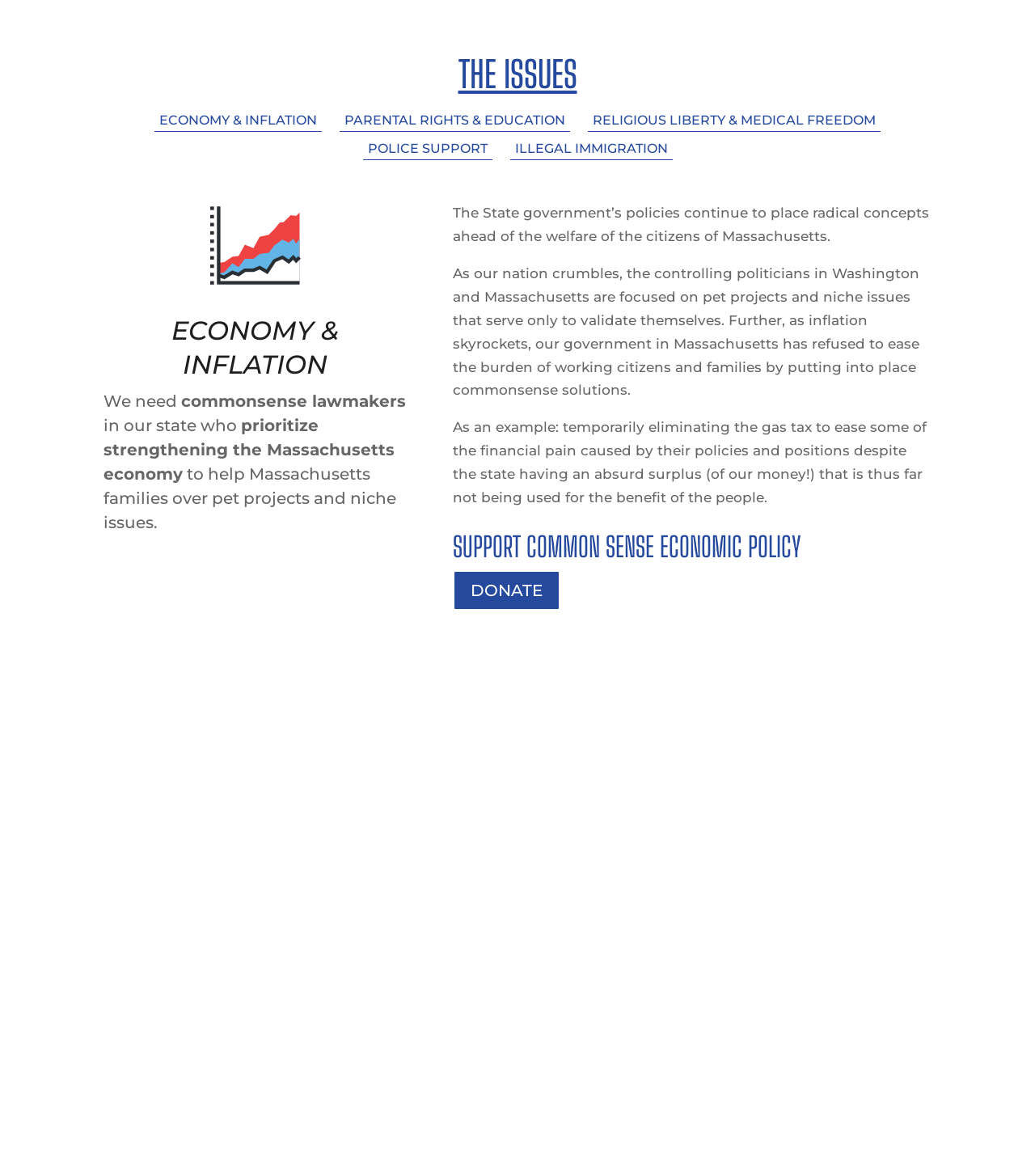Based on the element description: "DONATE", identify the UI element and provide its bounding box coordinates. Use four float numbers between 0 and 1, [left, top, right, bottom].

[0.438, 0.939, 0.541, 0.974]